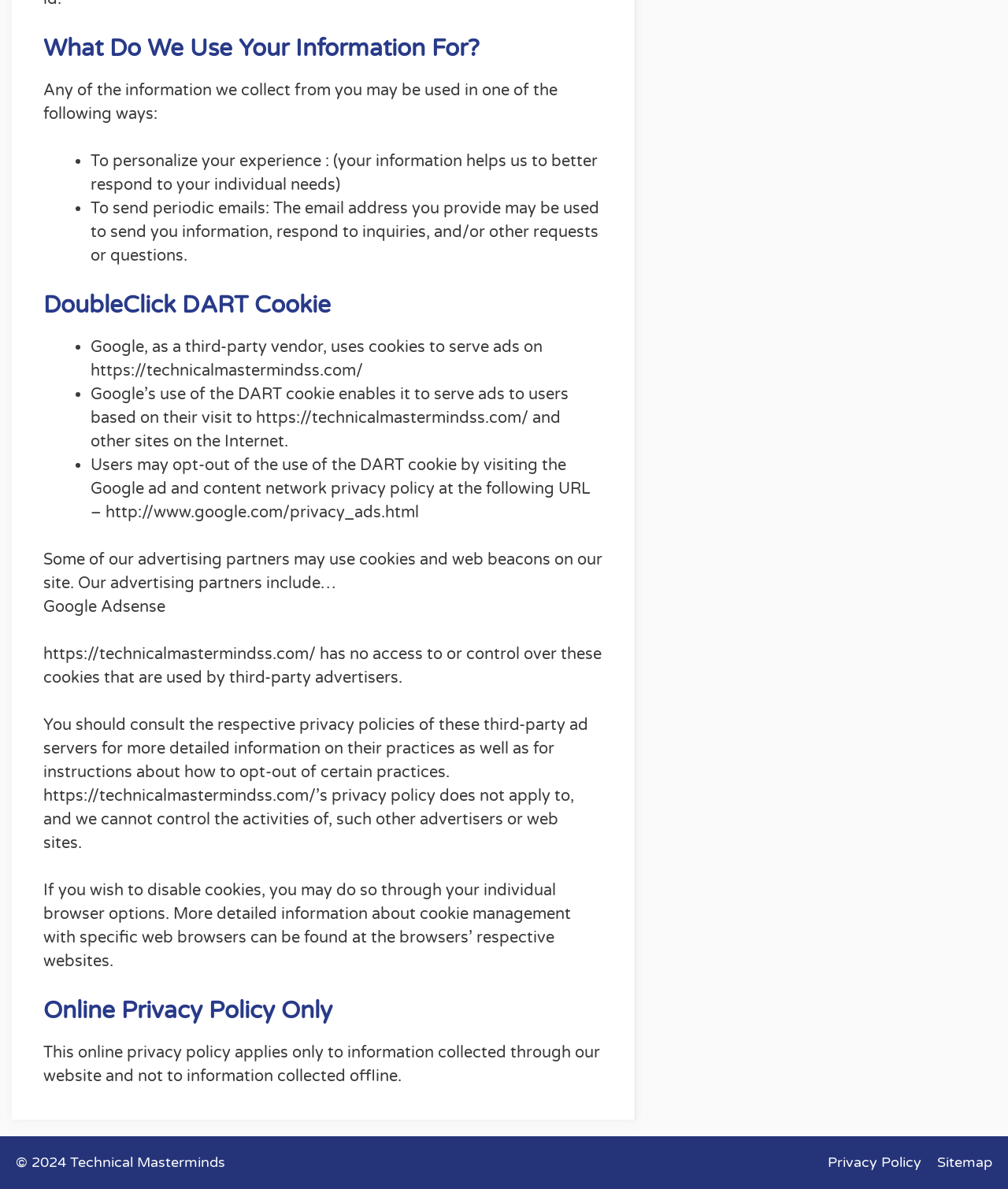Given the description "Technical Masterminds", provide the bounding box coordinates of the corresponding UI element.

[0.07, 0.97, 0.223, 0.985]